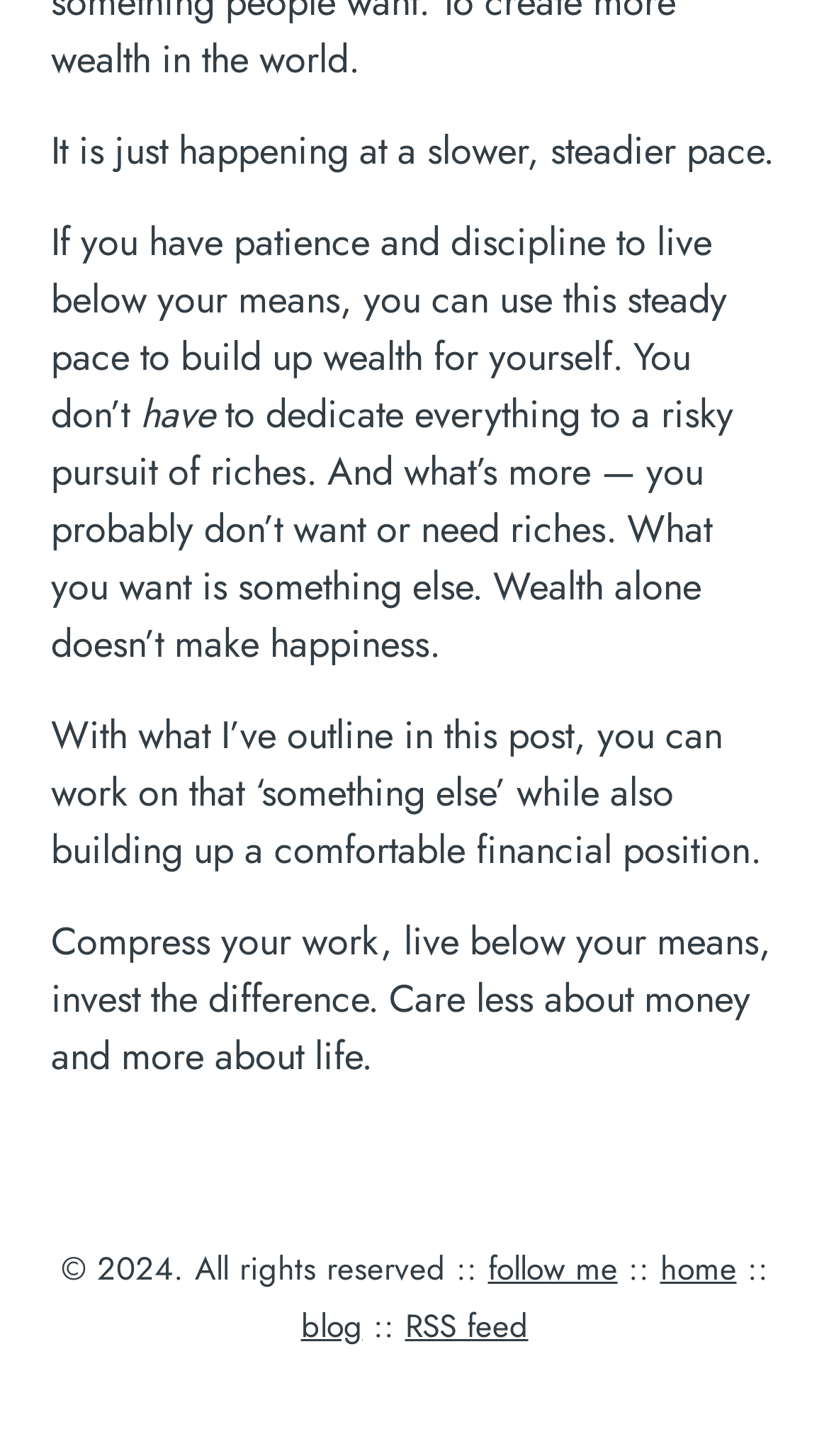What is the copyright year of this webpage?
Based on the image, give a concise answer in the form of a single word or short phrase.

2024